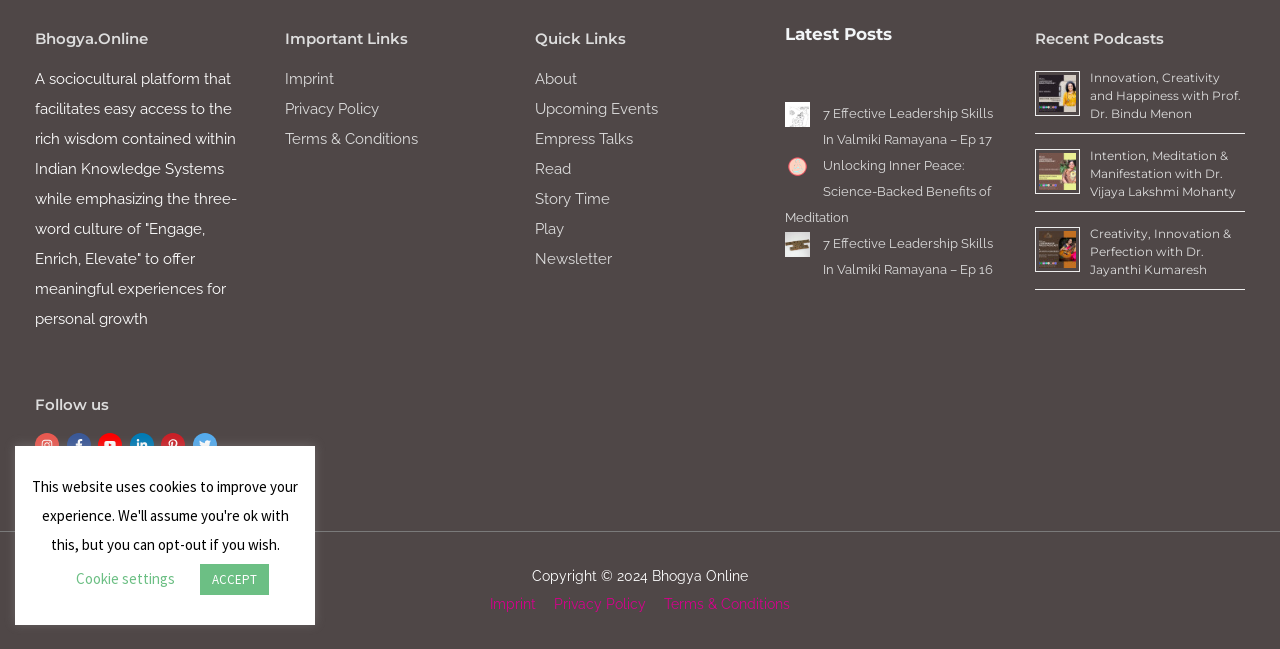Determine the bounding box coordinates of the UI element described below. Use the format (top-left x, top-left y, bottom-right x, bottom-right y) with floating point numbers between 0 and 1: Upcoming Events

[0.418, 0.154, 0.514, 0.182]